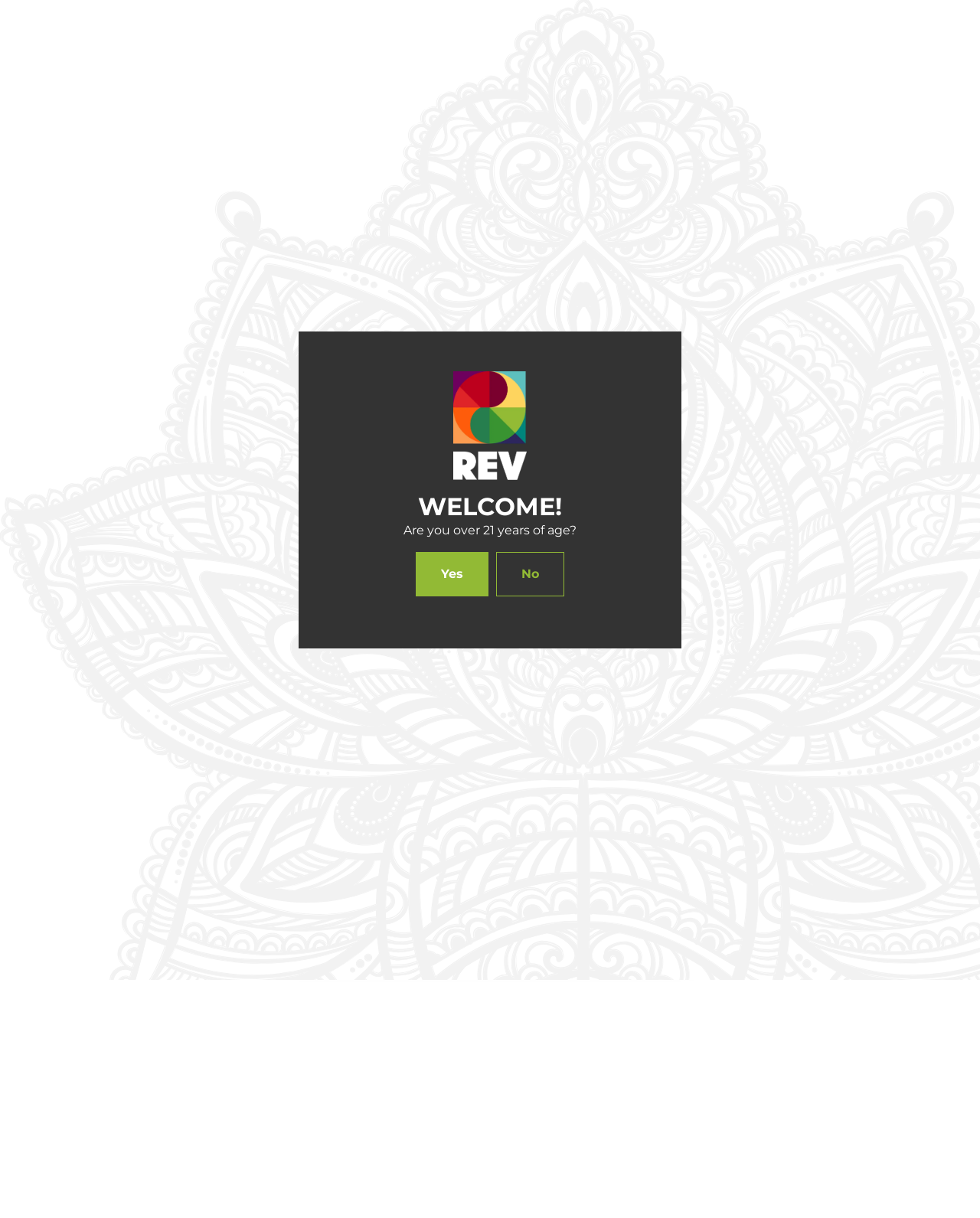Give a short answer to this question using one word or a phrase:
What is the purpose of the 'Age Verification' button?

Verify age